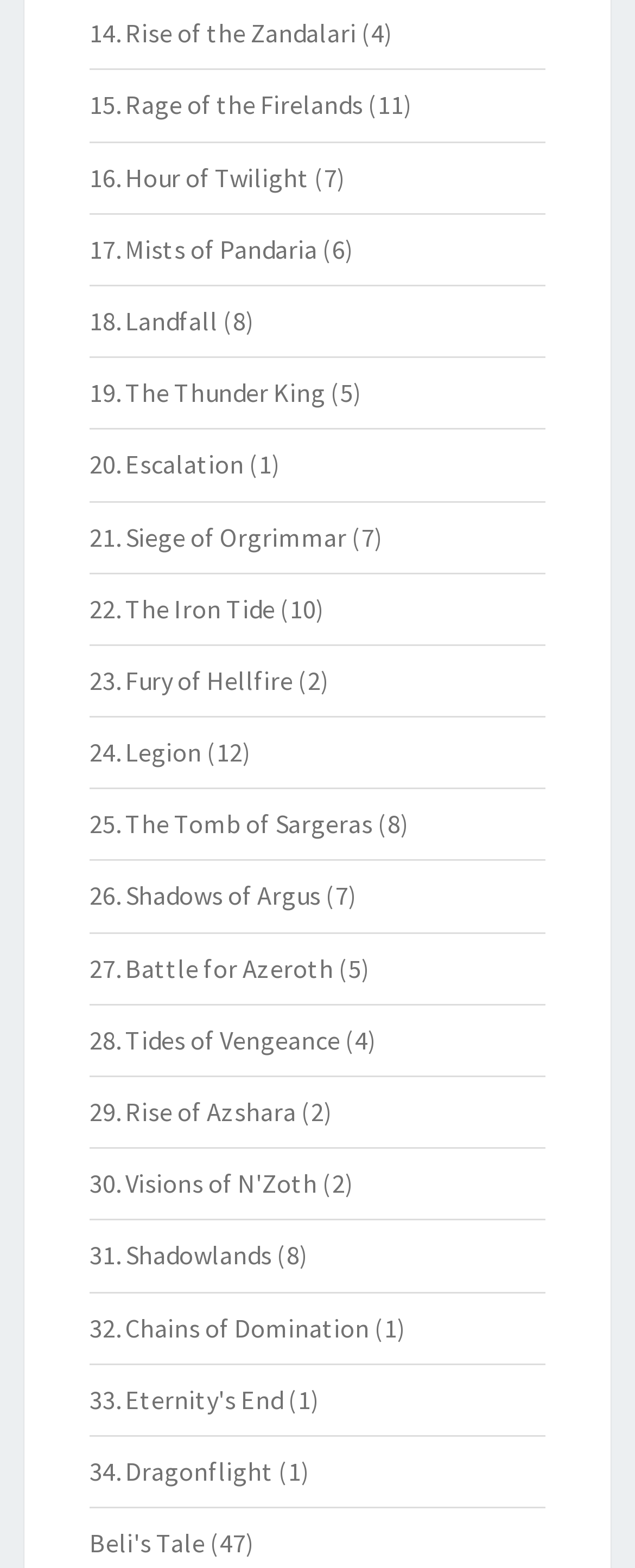Locate the bounding box coordinates of the element to click to perform the following action: 'Click on The Iron Tide'. The coordinates should be given as four float values between 0 and 1, in the form of [left, top, right, bottom].

[0.141, 0.377, 0.433, 0.398]